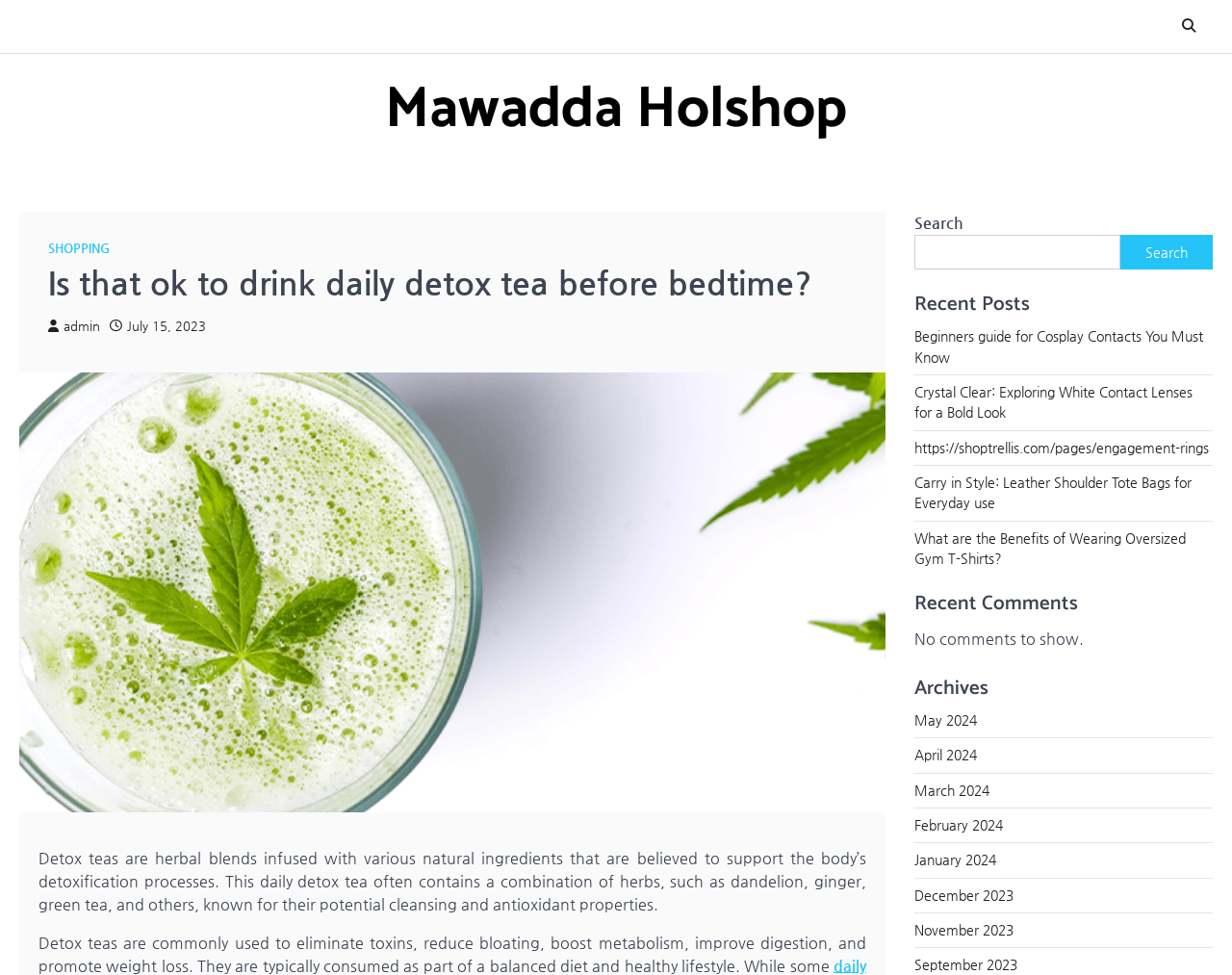Determine the bounding box coordinates for the UI element with the following description: "https://shoptrellis.com/pages/engagement-rings". The coordinates should be four float numbers between 0 and 1, represented as [left, top, right, bottom].

[0.742, 0.451, 0.981, 0.466]